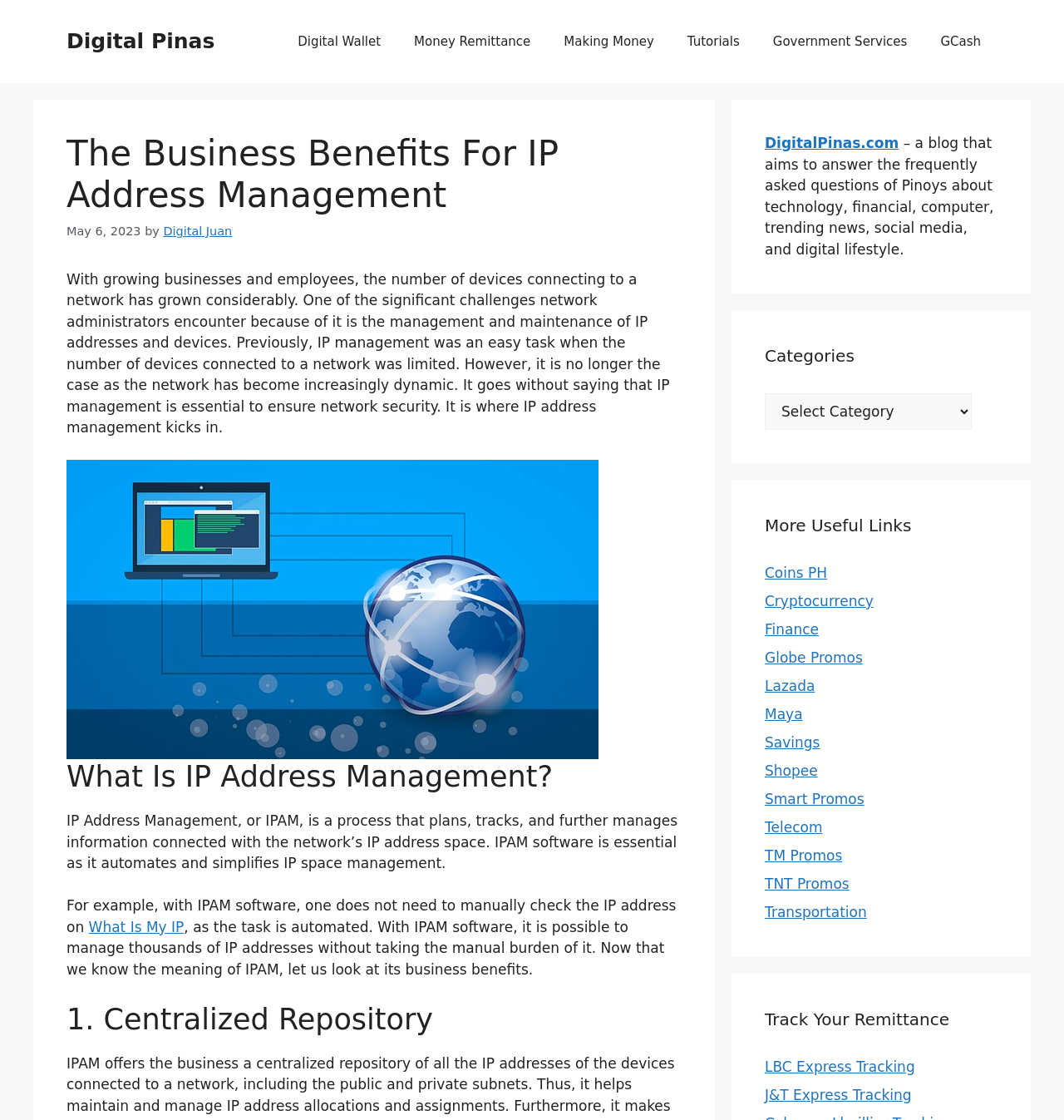Give a short answer to this question using one word or a phrase:
What is the purpose of IPAM software?

Automates IP space management